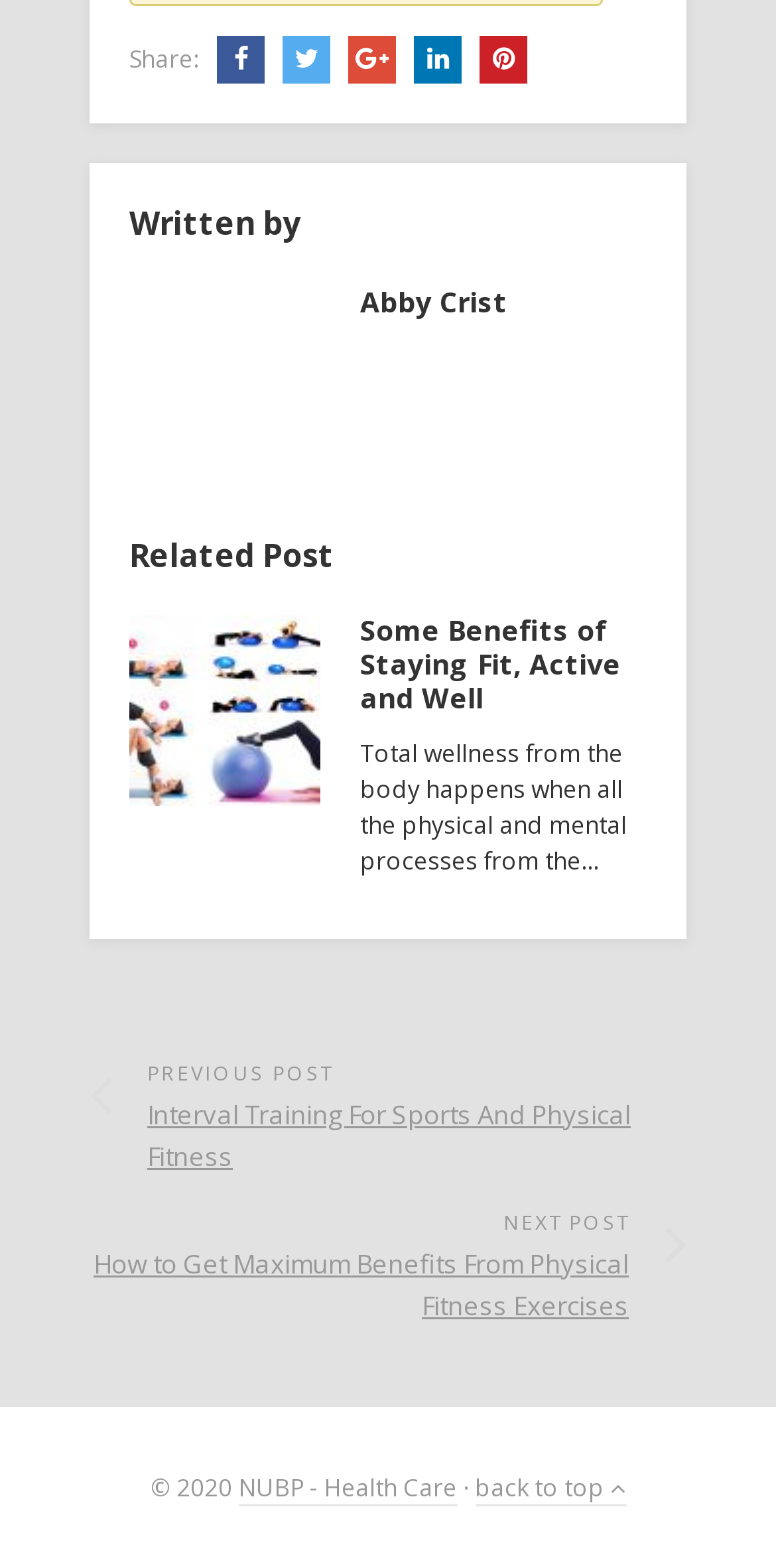What is the copyright year of the website?
Please answer the question with as much detail and depth as you can.

The copyright year of the website is 2020, which is indicated by the text '© 2020' at the bottom of the webpage.